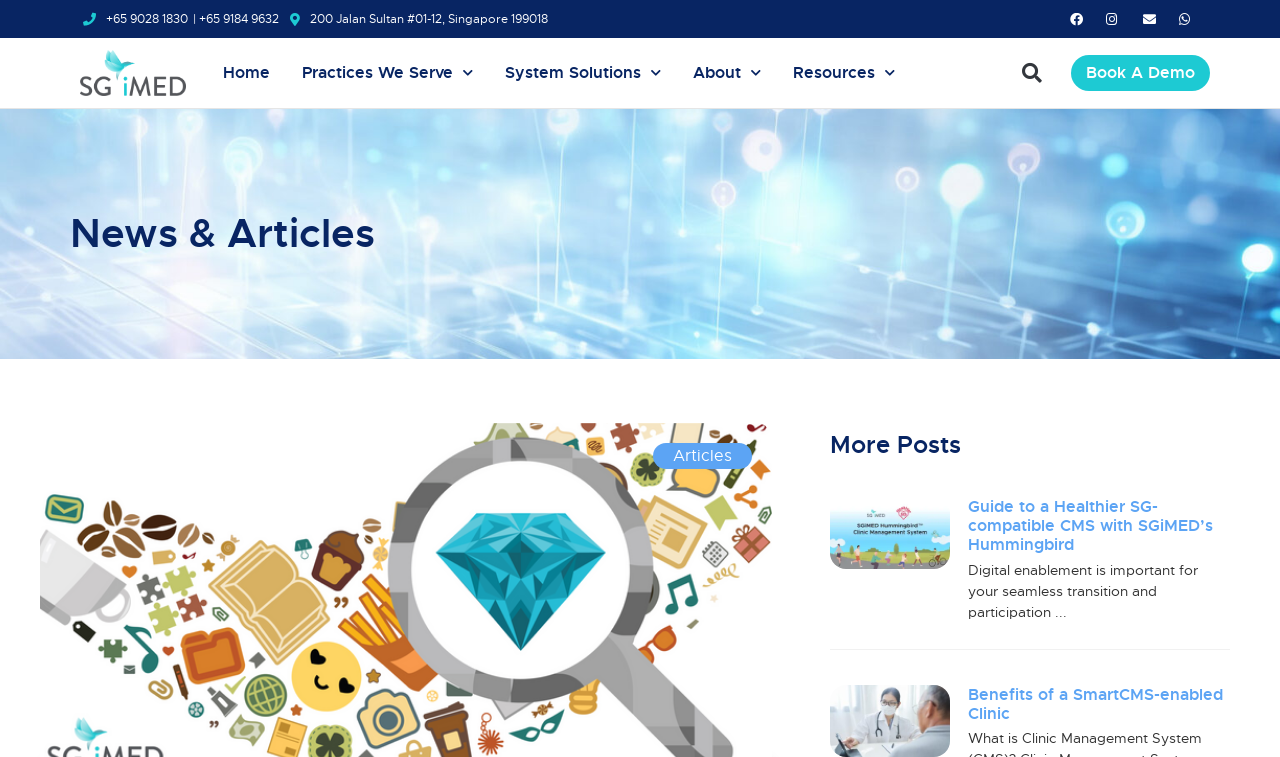Identify the bounding box coordinates for the region to click in order to carry out this instruction: "Read the guide to a Healthier SG-compatible CMS". Provide the coordinates using four float numbers between 0 and 1, formatted as [left, top, right, bottom].

[0.756, 0.655, 0.948, 0.734]